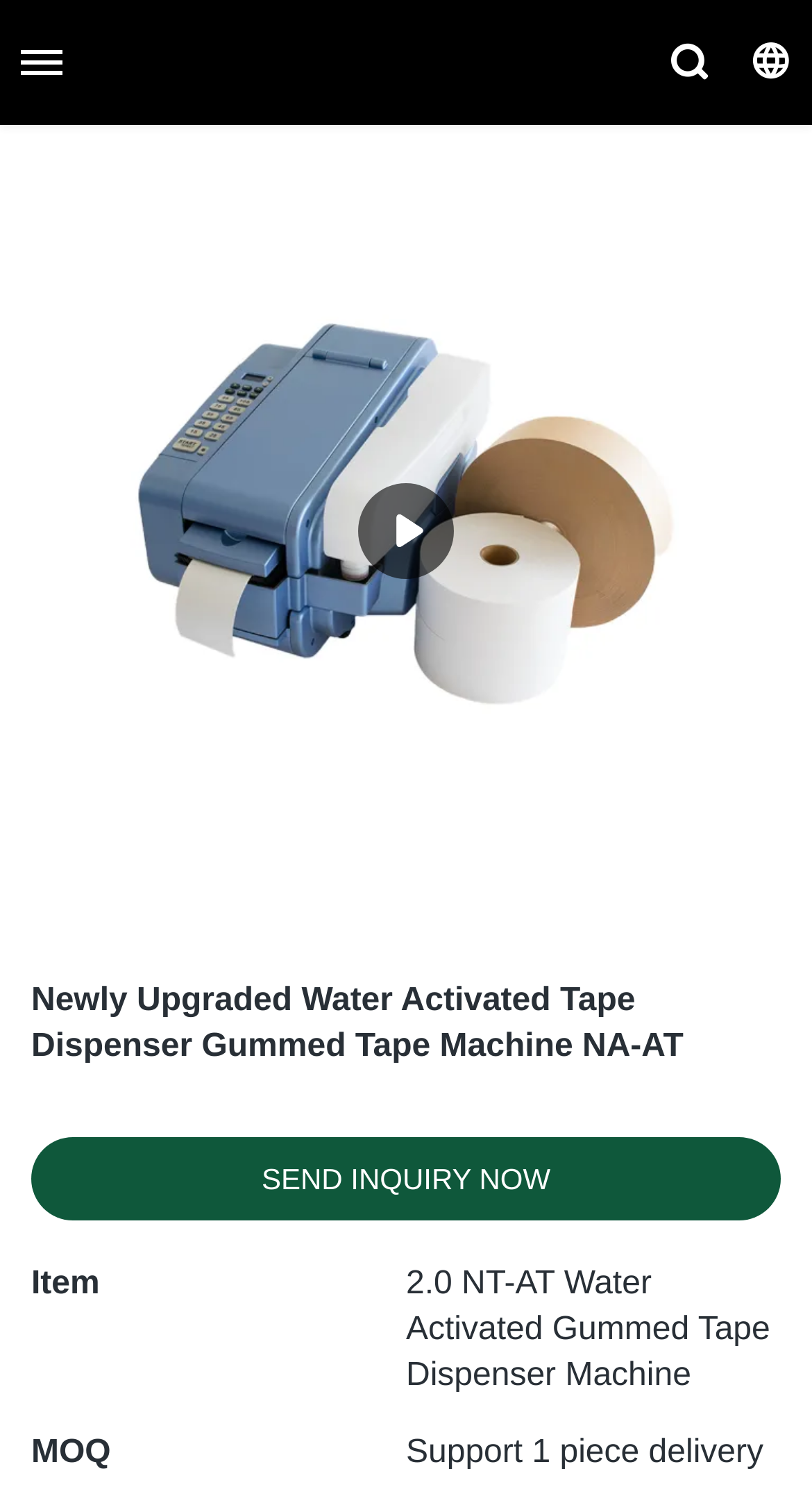Construct a comprehensive caption that outlines the webpage's structure and content.

The webpage is about a product, specifically a second-generation NT-AT water-activated glue applicator. At the top left corner, there is a small button. Next to it, on the top center, is a link with the text "YJNPACK" accompanied by a small image with the same text. 

Below these elements, there is a large image that spans the entire width of the page, showcasing the product. 

Underneath the image, there is a heading that reads "Newly Upgraded Water Activated Tape Dispenser Gummed Tape Machine NA-AT". To the right of the heading, there is a link that says "SEND INQUIRY NOW". 

On the lower section of the page, there are several lines of text. The first line has the text "Item" on the left and the product name "2.0 NT-AT Water Activated Gummed Tape Dispenser Machine" on the right. The second line has the text "MOQ" on the left and "Support 1 piece delivery" on the right.